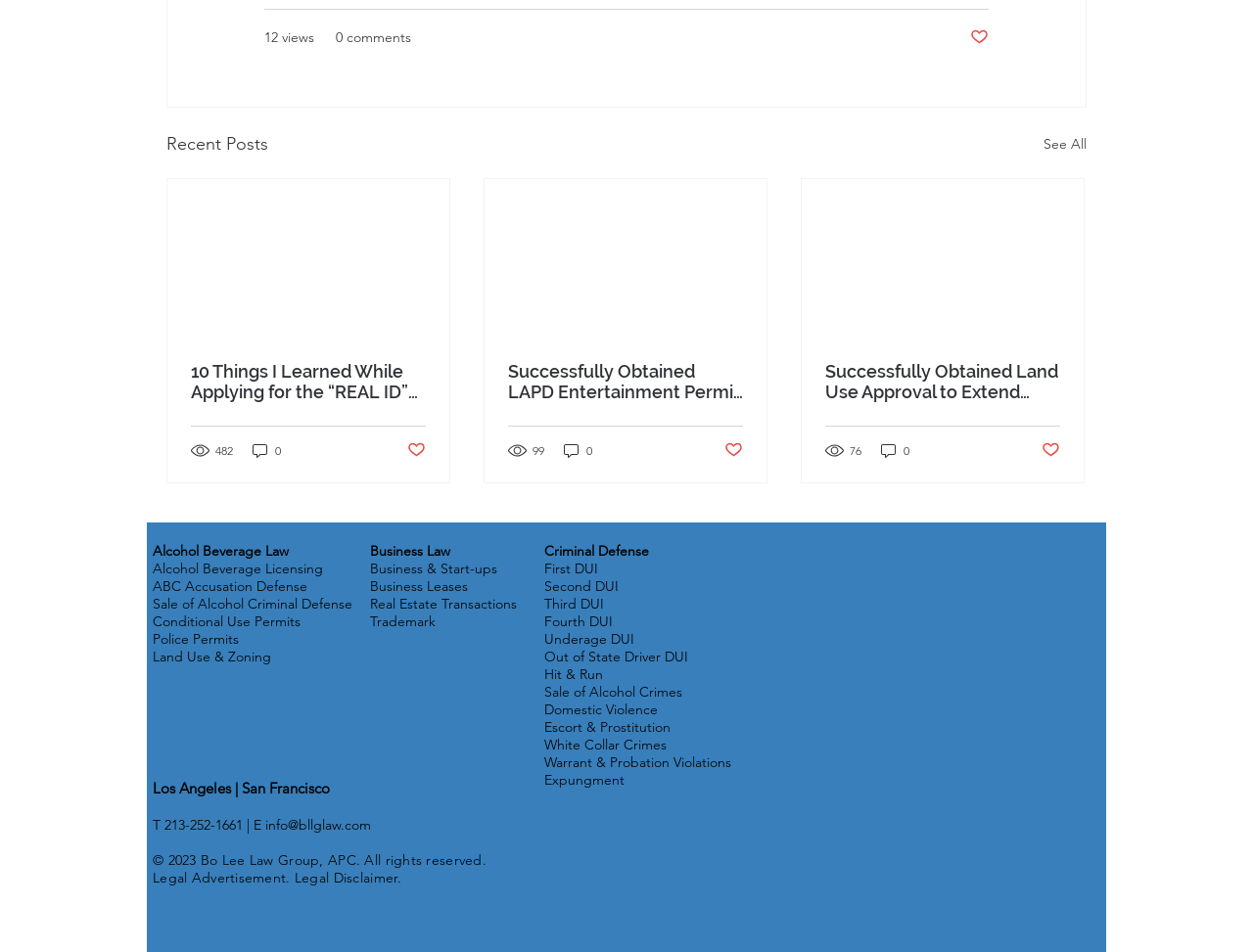Find the bounding box coordinates of the clickable region needed to perform the following instruction: "Click the 'Post not marked as liked' button". The coordinates should be provided as four float numbers between 0 and 1, i.e., [left, top, right, bottom].

[0.774, 0.029, 0.789, 0.051]